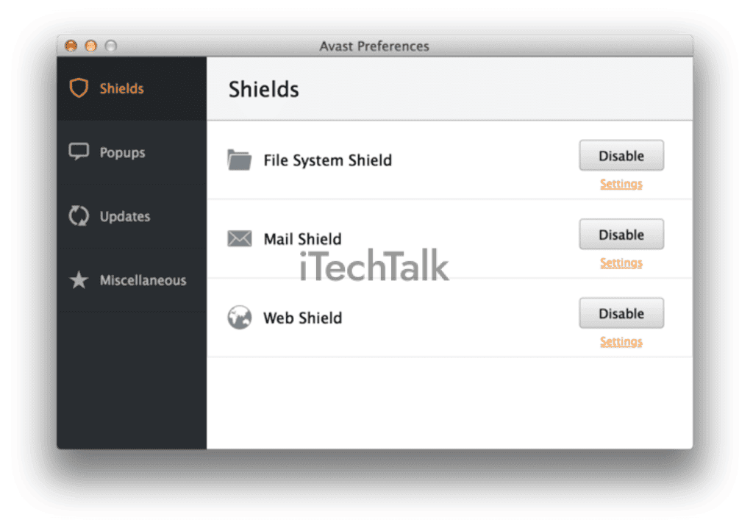What is the branding indicated in the menu?
Kindly answer the question with as much detail as you can.

The highlight of the menu is the 'iTechTalk' branding, which indicates the source or context of this interface. This branding suggests that the Avast Preferences window is part of the iTechTalk platform or service.